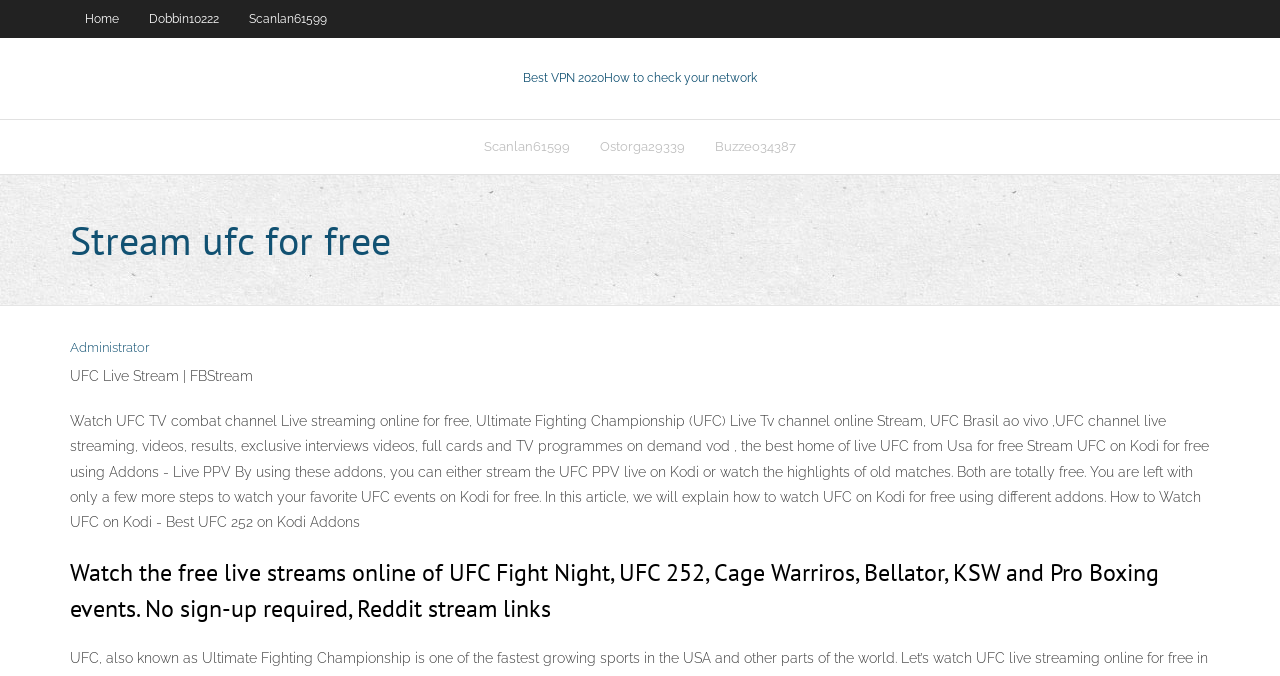Please locate the bounding box coordinates of the element that should be clicked to complete the given instruction: "Read the 'Watch UFC TV combat channel Live streaming online for free' article".

[0.055, 0.611, 0.945, 0.784]